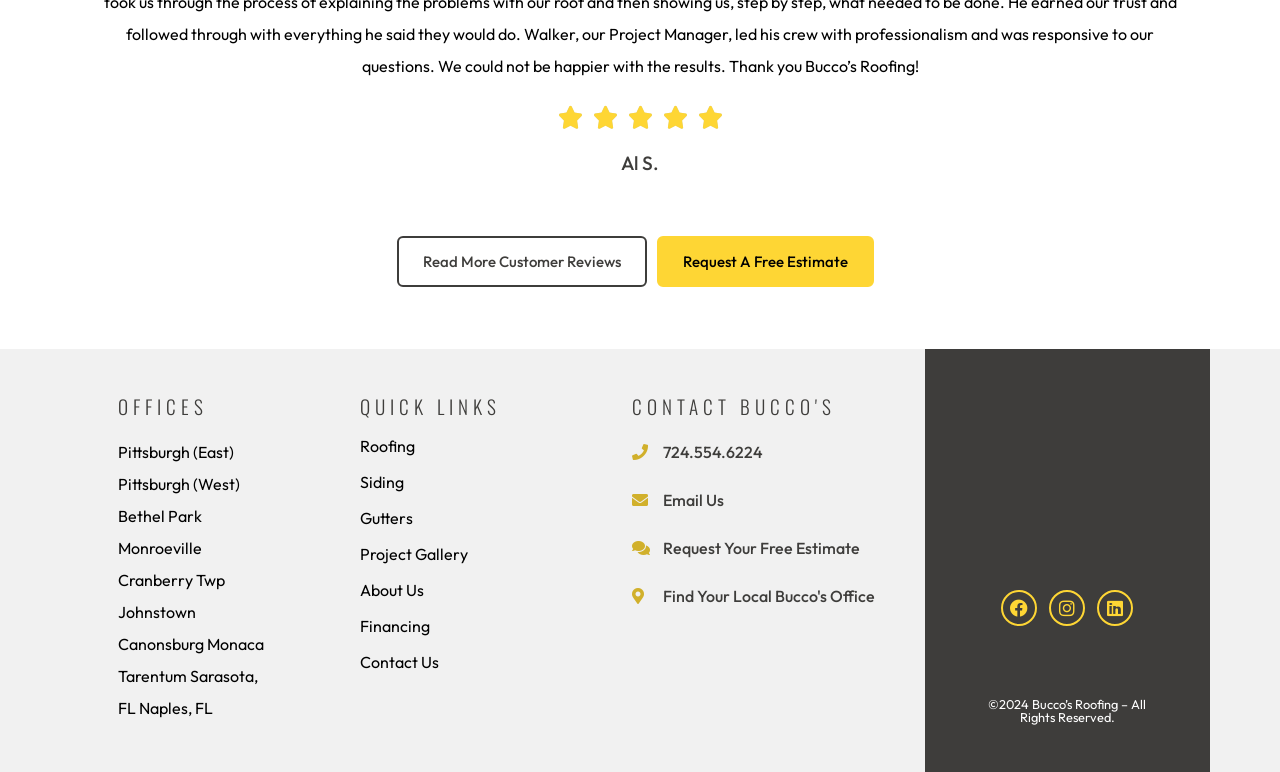What are the locations of the company's offices?
Please provide a single word or phrase answer based on the image.

Pittsburgh, Bethel Park, Monroeville, etc.